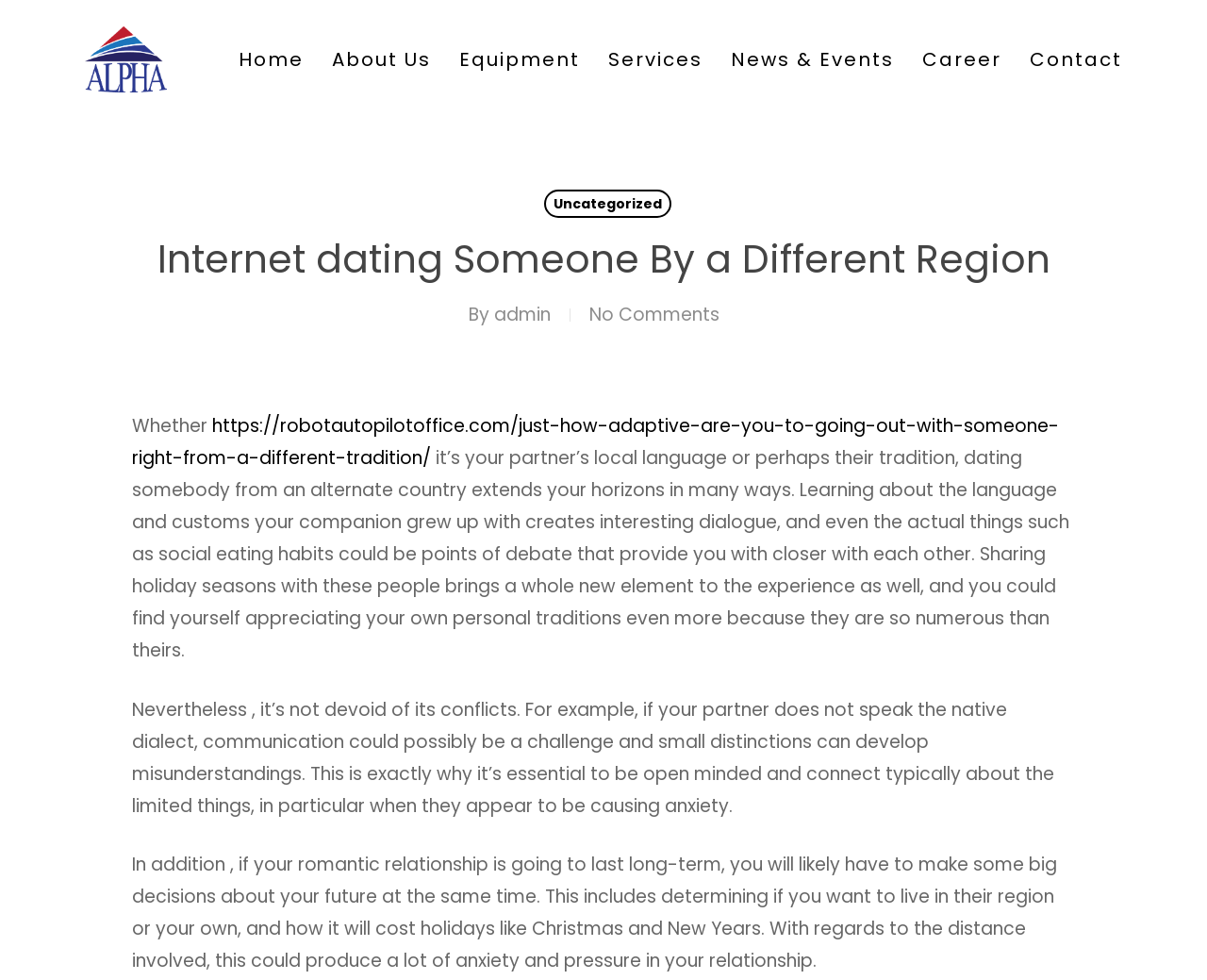Present a detailed account of what is displayed on the webpage.

The webpage appears to be a blog post about internet dating someone from a different region, with a focus on the benefits and challenges of such a relationship. At the top of the page, there is a logo and a link to "Alpha Integrated Energy Services" on the top left corner. Below this, there is a navigation menu with links to "Home", "About Us", "Equipment", "Services", "News & Events", "Career", and "Contact".

The main content of the page is a blog post with a heading "Internet dating Someone By a Different Region". The post discusses the benefits of dating someone from a different region, such as learning about their language and customs, and sharing holidays together. However, it also highlights the potential challenges, including communication difficulties and making big decisions about the future of the relationship.

The blog post is divided into four paragraphs, with the first paragraph introducing the topic, and the subsequent paragraphs discussing the benefits and challenges in more detail. There is also a link to another blog post, "Just how adaptive are you to going out with someone right from a different tradition?", which is related to the topic of the current post.

On the right side of the page, there are additional links to other pages, including "Who We Are", "Company Brochure", "Wellbore Cleanout Tools Services", "Filtration Services", and "Solid Control". There is also a link to "Uncategorized" and a login link for "admin".